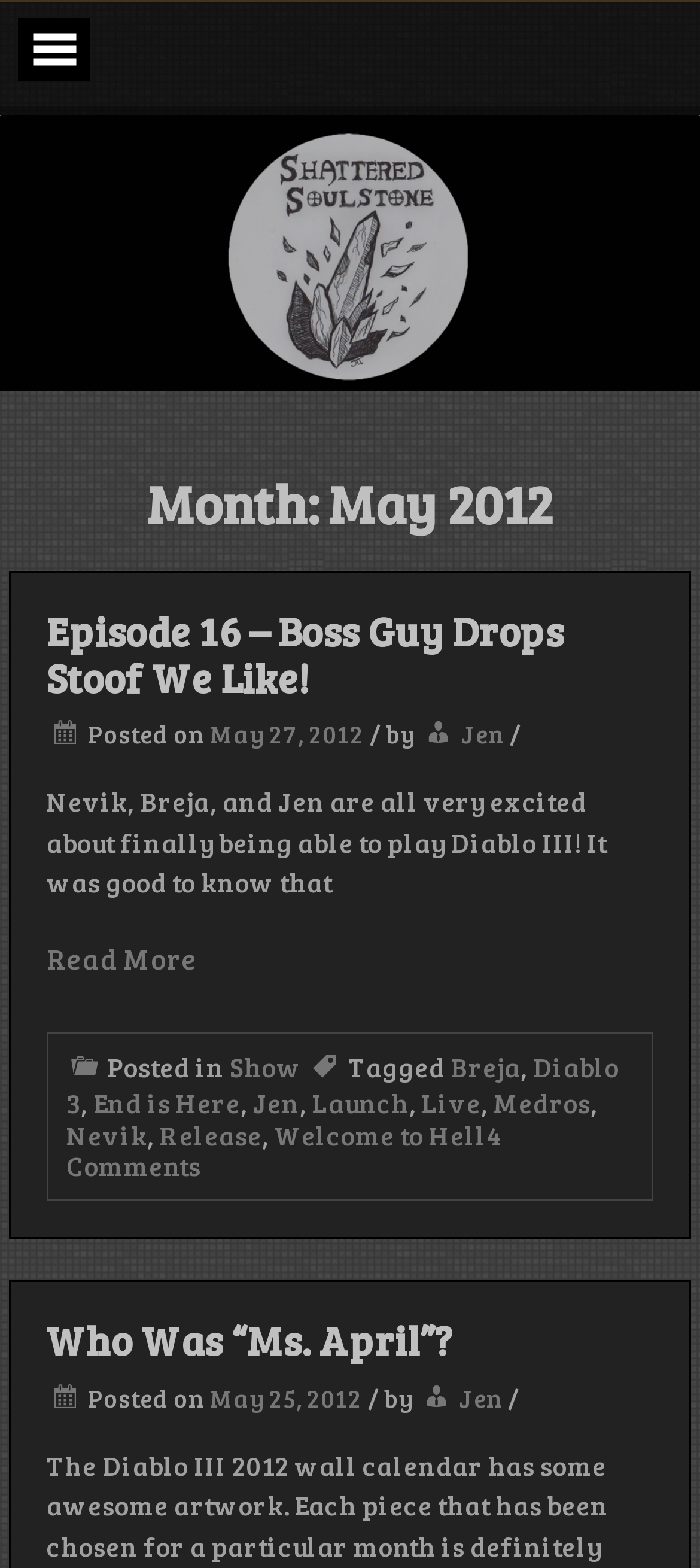Detail the various sections and features of the webpage.

This webpage is about the Shattered Soulstone Podcast, specifically the May 2012 archives. At the top, there is a button and a small image on the left, followed by a larger header image that spans the entire width of the page. Below the header image, there is a link to the podcast's title, "Shattered Soulstone Podcast".

The main content of the page is divided into three sections. The first section has a heading "Month: May 2012" and contains an article about Episode 16 of the podcast, titled "Boss Guy Drops Stoof We Like!". The article has a link to the episode, followed by the posting date, "May 27, 2012", and the author's name, "Jen". The article's text describes the excitement of the podcast hosts about playing Diablo III. There is also a "Read More" link at the bottom of the article.

The second section has a footer area with links to categories, such as "Show", and tags, including "Breja", "Diablo 3", and "Jen". There are also links to other episodes, including "Who Was “Ms. April”?" and "Episode 16 – Boss Guy Drops Stoof We Like!".

The third section has another article, this time about the Diablo III 2012 wall calendar, with a heading "Who Was “Ms. April”?". The article has a link to the episode, followed by the posting date, "May 25, 2012", and the author's name, "Jen". The article's text describes the artwork on the calendar.